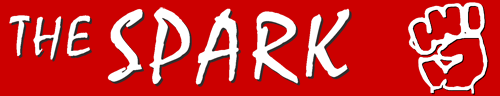What is the purpose of 'The Spark' publication?
Give a comprehensive and detailed explanation for the question.

The caption states that 'The Spark' publication aims to voice the concerns and struggles of the working class, particularly in the context of socio-political issues, which implies that the purpose of the publication is to give a voice to the working class.